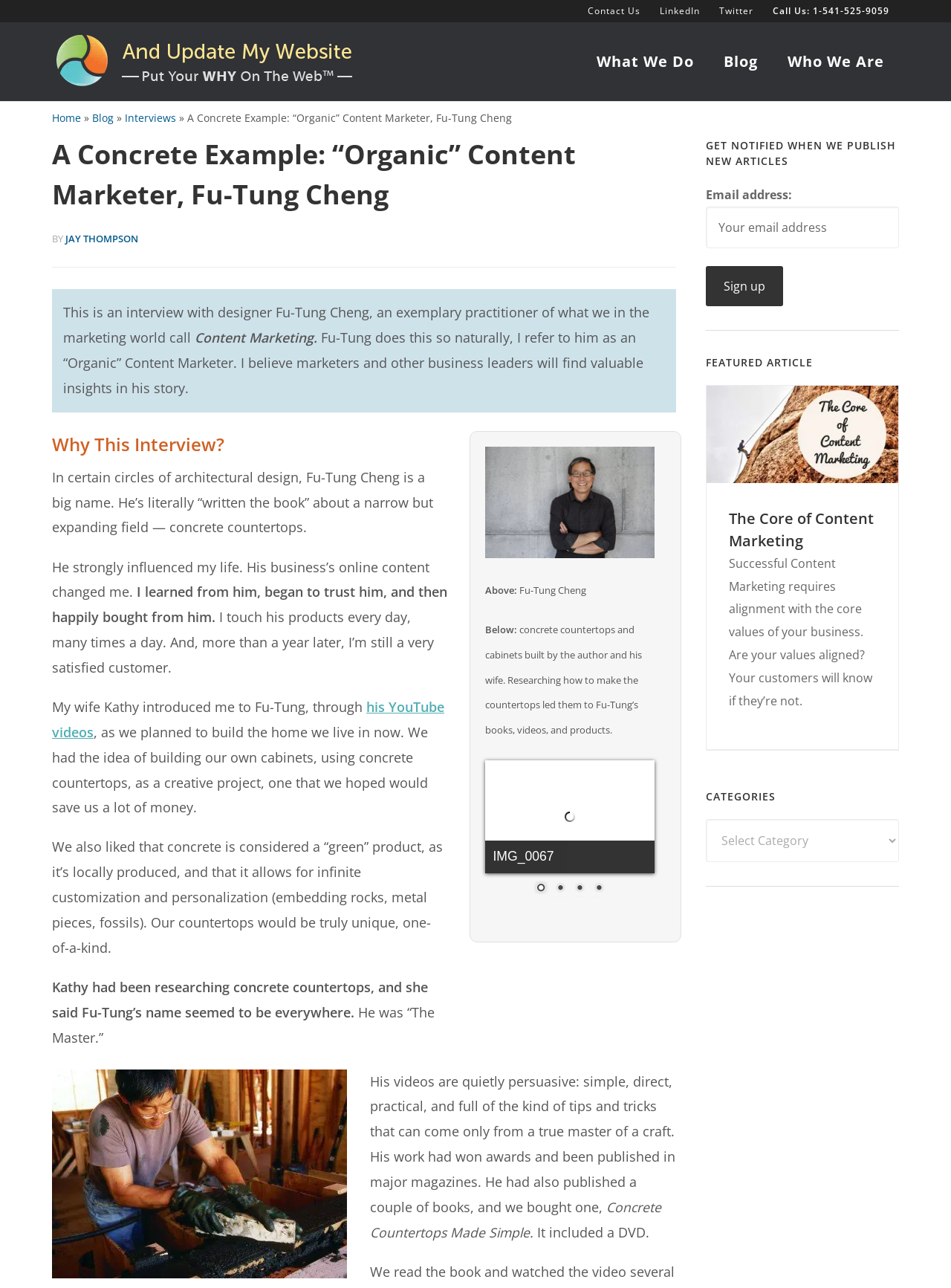Look at the image and write a detailed answer to the question: 
How many links are there in the navigation section?

I found the answer by looking at the navigation section with ID 8, which contains 5 link elements with IDs 58, 59, 60, 61, and 62.